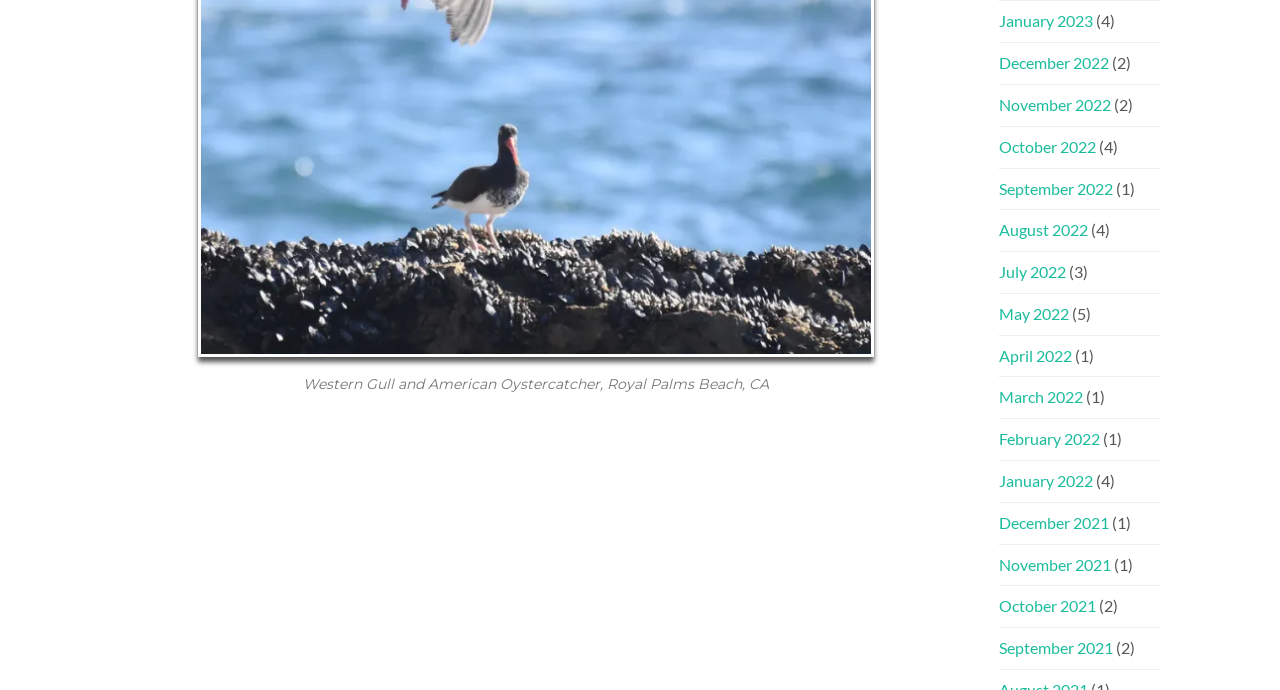How many months have only one image?
Please provide a single word or phrase as your answer based on the screenshot.

3